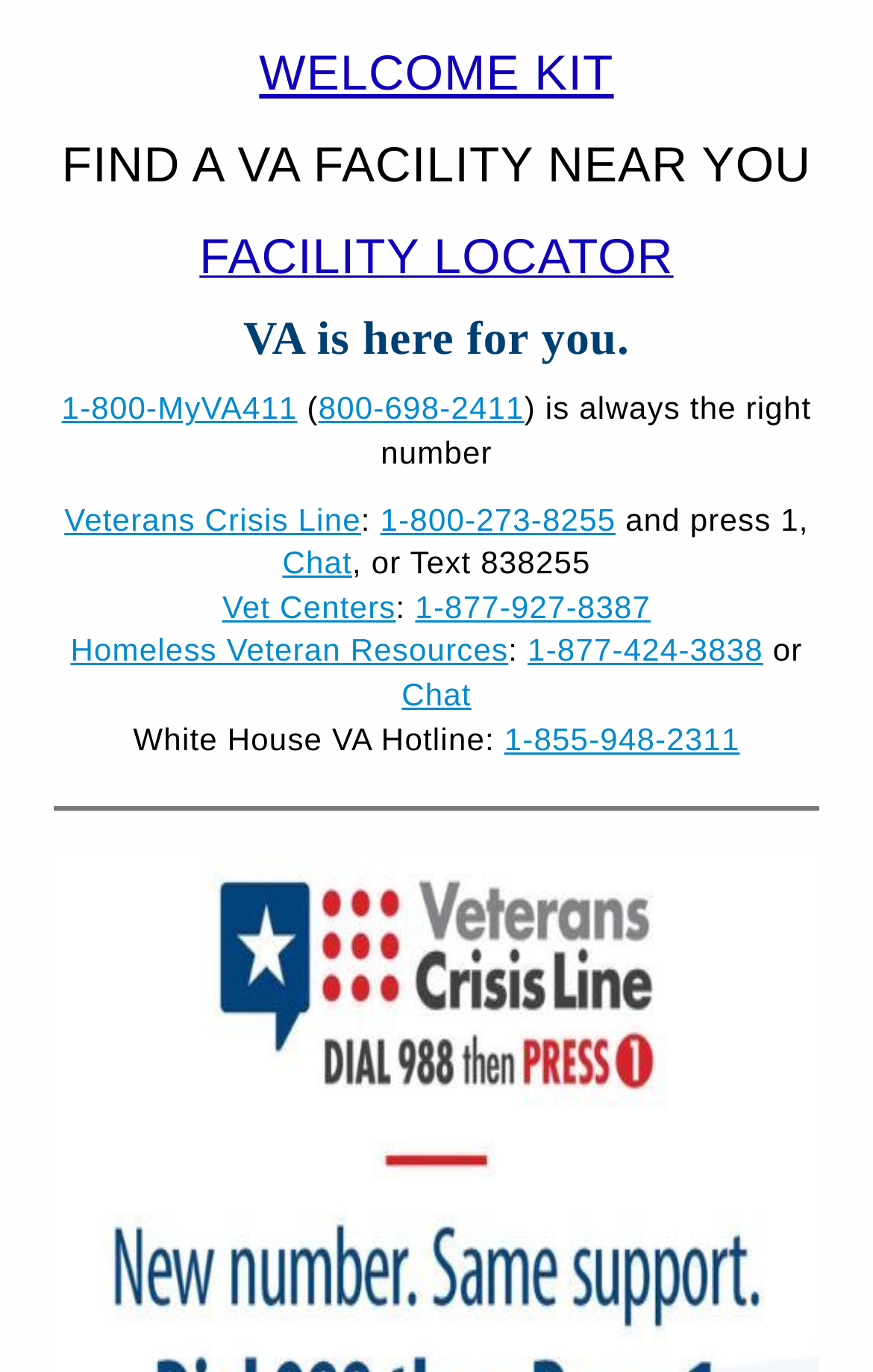Kindly determine the bounding box coordinates for the clickable area to achieve the given instruction: "Contact Veterans Crisis Line".

[0.074, 0.365, 0.414, 0.391]